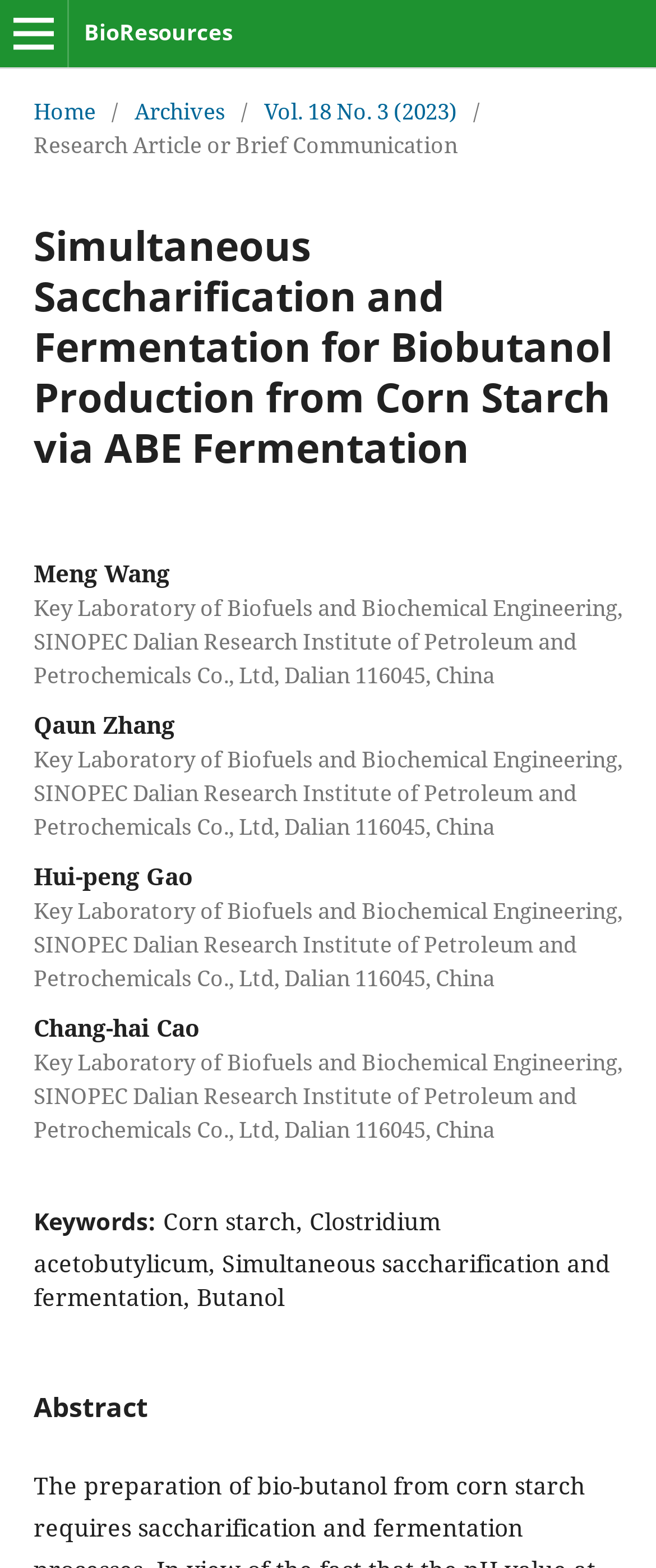What is the name of the first author?
Please look at the screenshot and answer in one word or a short phrase.

Meng Wang